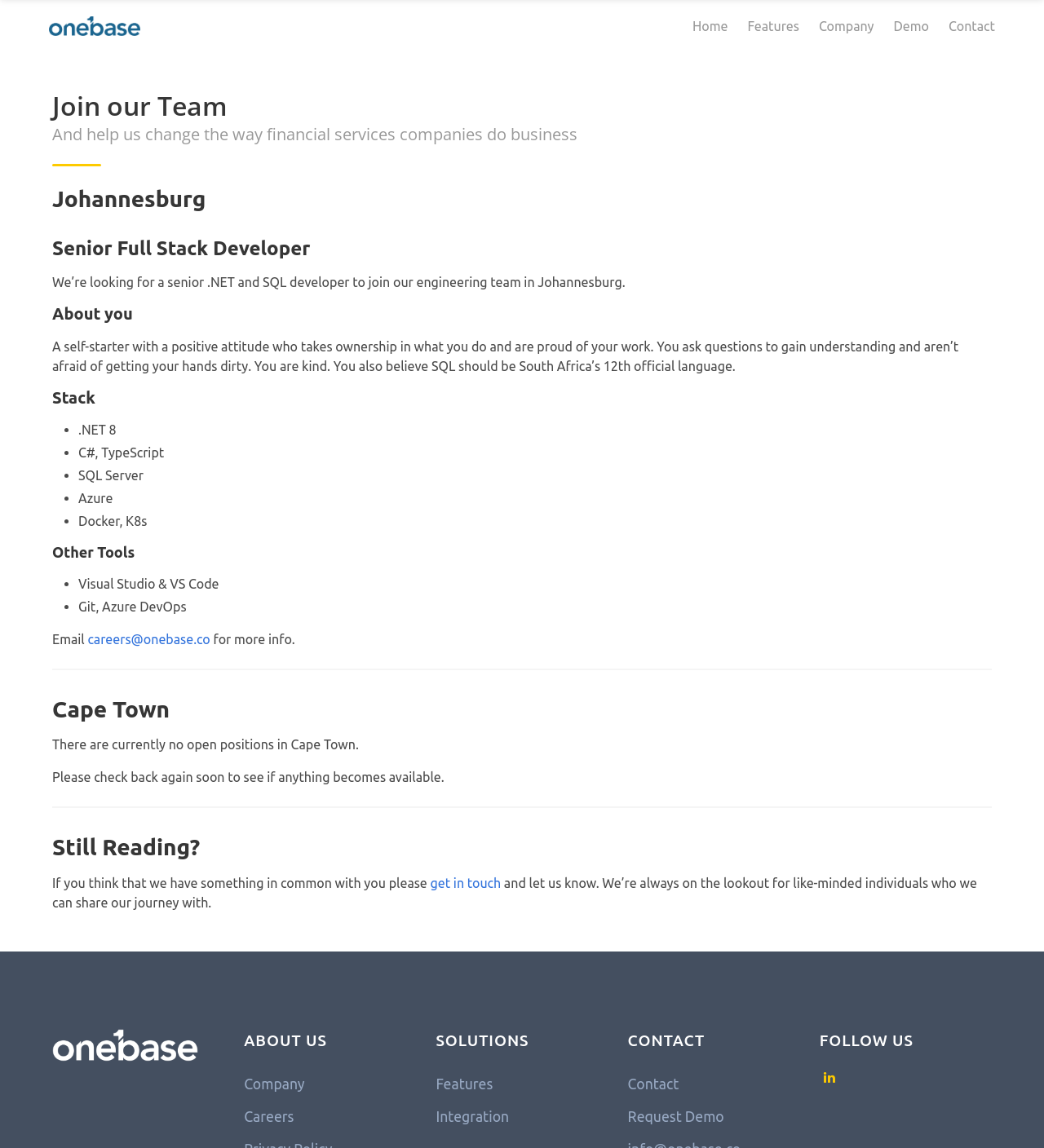Find and provide the bounding box coordinates for the UI element described here: "get in touch". The coordinates should be given as four float numbers between 0 and 1: [left, top, right, bottom].

[0.412, 0.763, 0.48, 0.775]